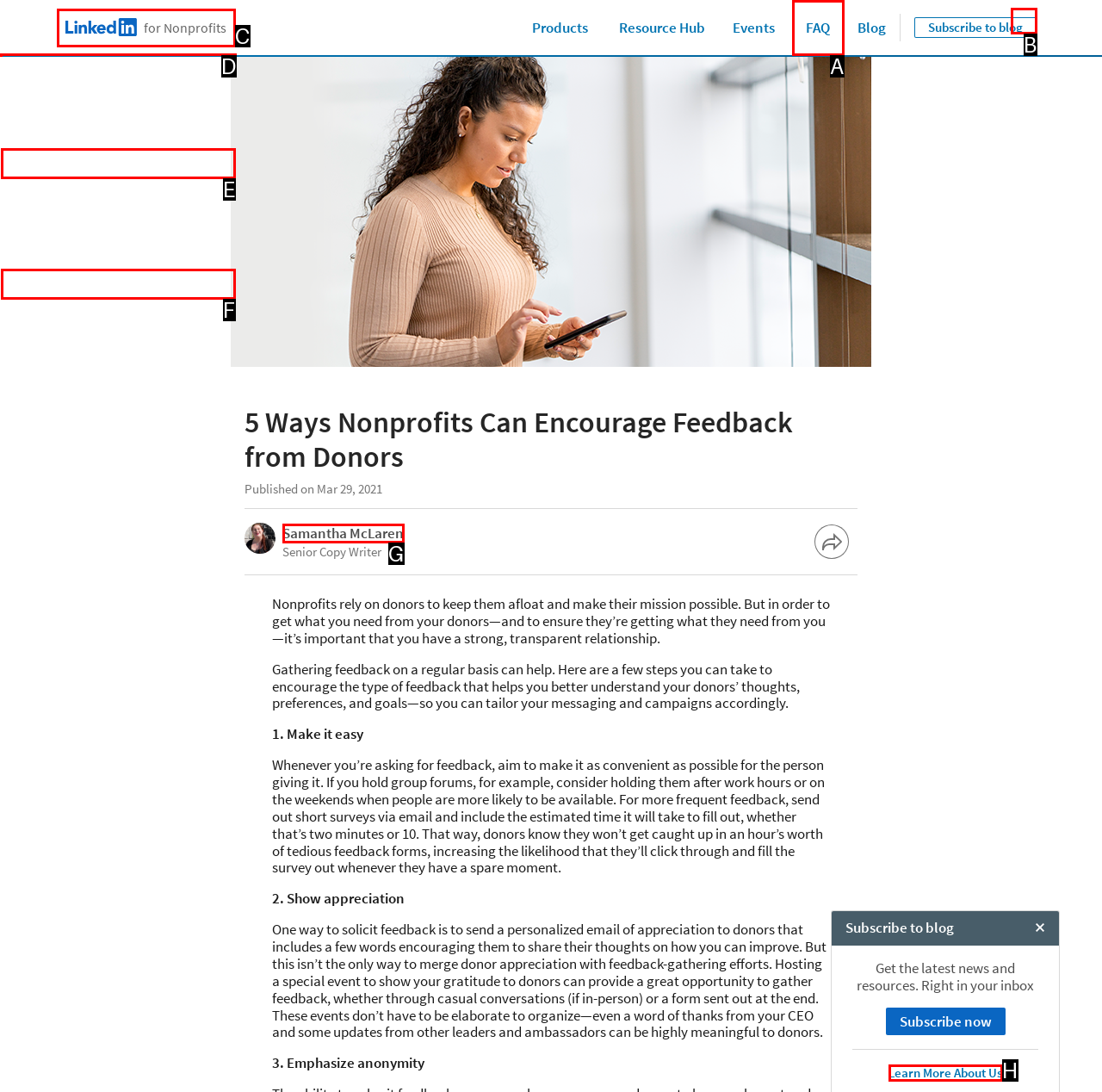From the options presented, which lettered element matches this description: Case Studies
Reply solely with the letter of the matching option.

F